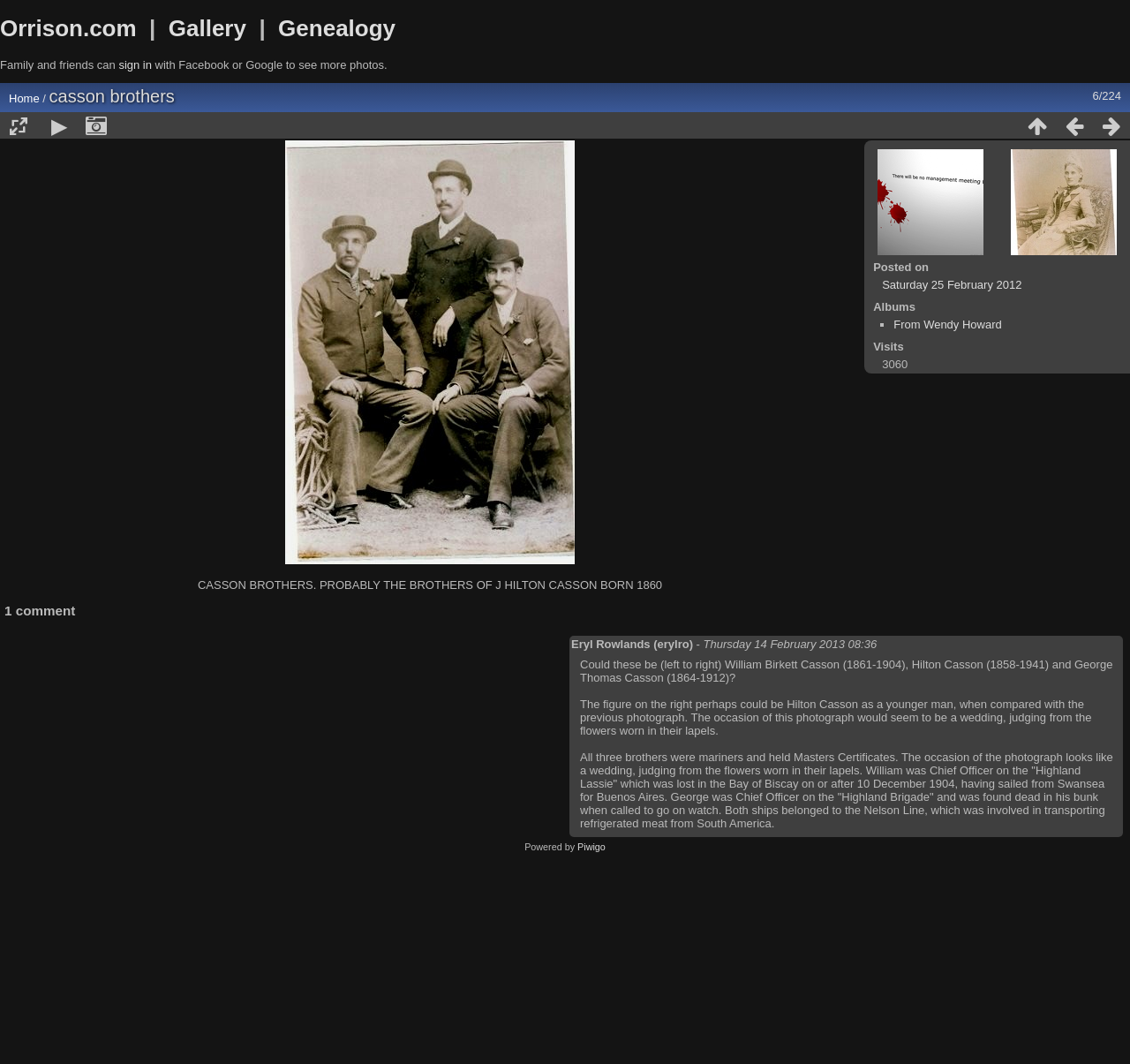Answer the question in one word or a short phrase:
How many visits does this album have?

3060